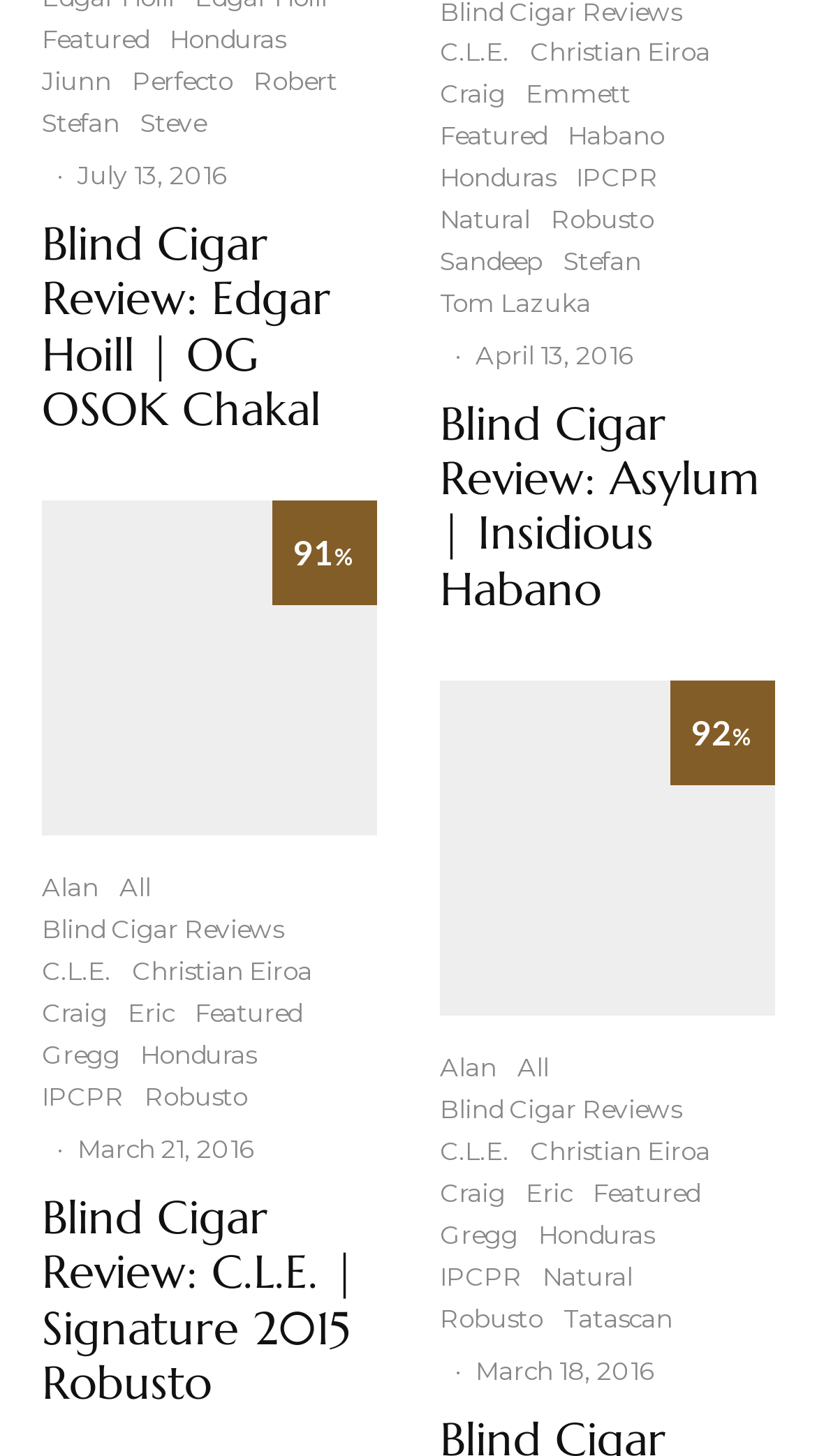Can you look at the image and give a comprehensive answer to the question:
What is the rating of the Blind Cigar Review: C.L.E. | Signature 2015 Robusto?

I found the rating by looking at the StaticText element with the text '92%' which is near the element with the text 'Blind Cigar Review: C.L.E. | Signature 2015 Robusto'.